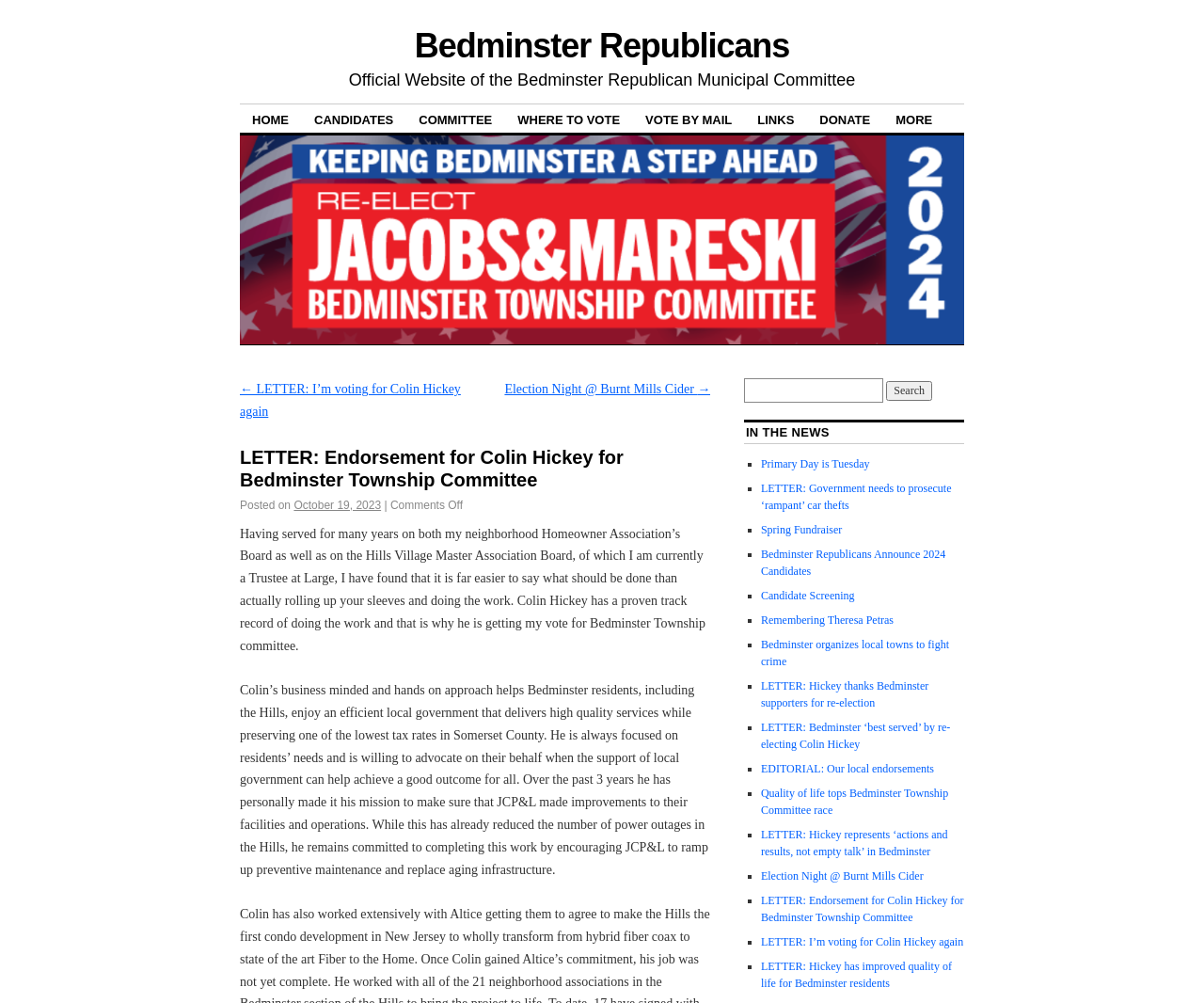What is the principal heading displayed on the webpage?

LETTER: Endorsement for Colin Hickey for Bedminster Township Committee